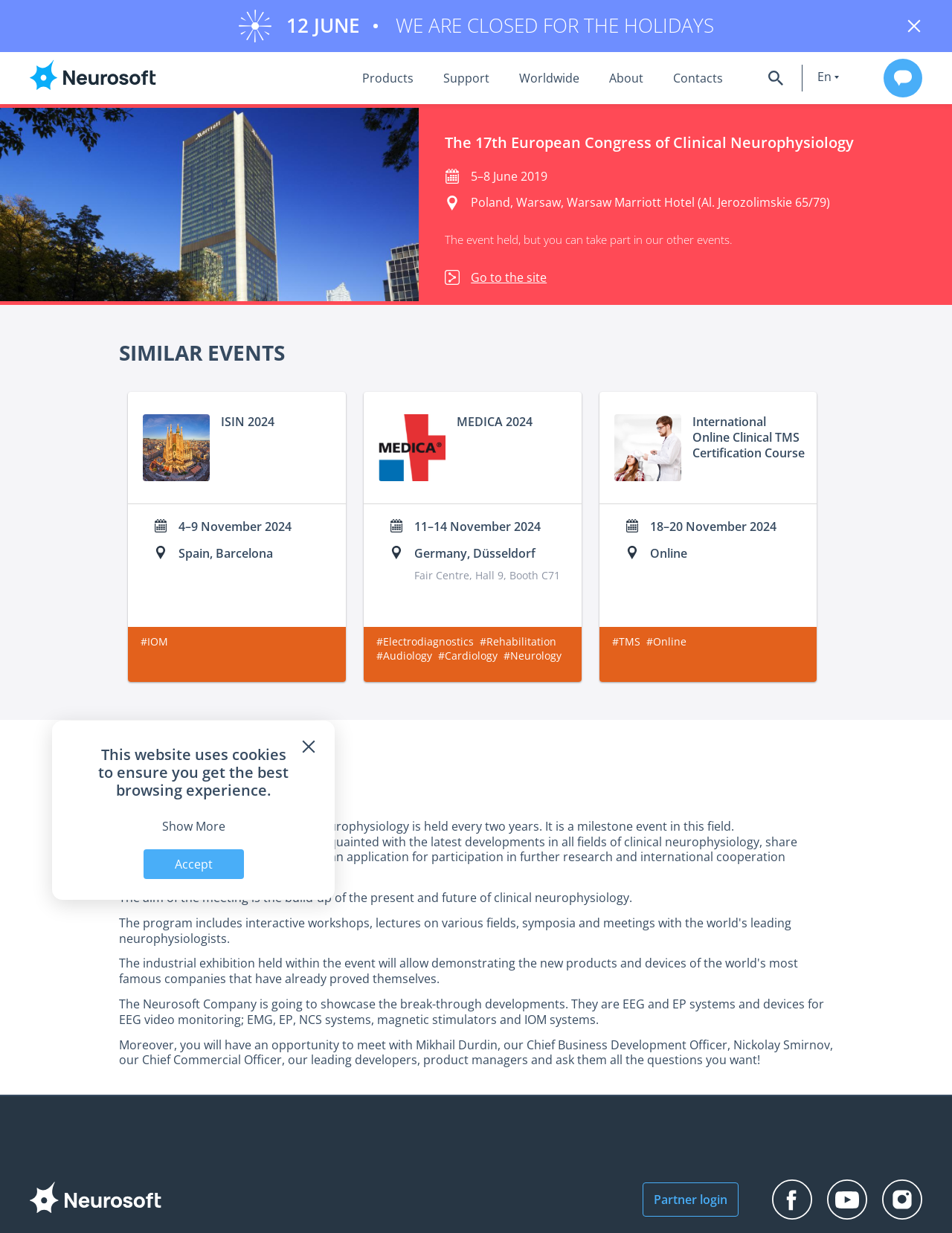Please identify the bounding box coordinates of the clickable area that will allow you to execute the instruction: "Switch to Russian language".

[0.842, 0.084, 0.897, 0.12]